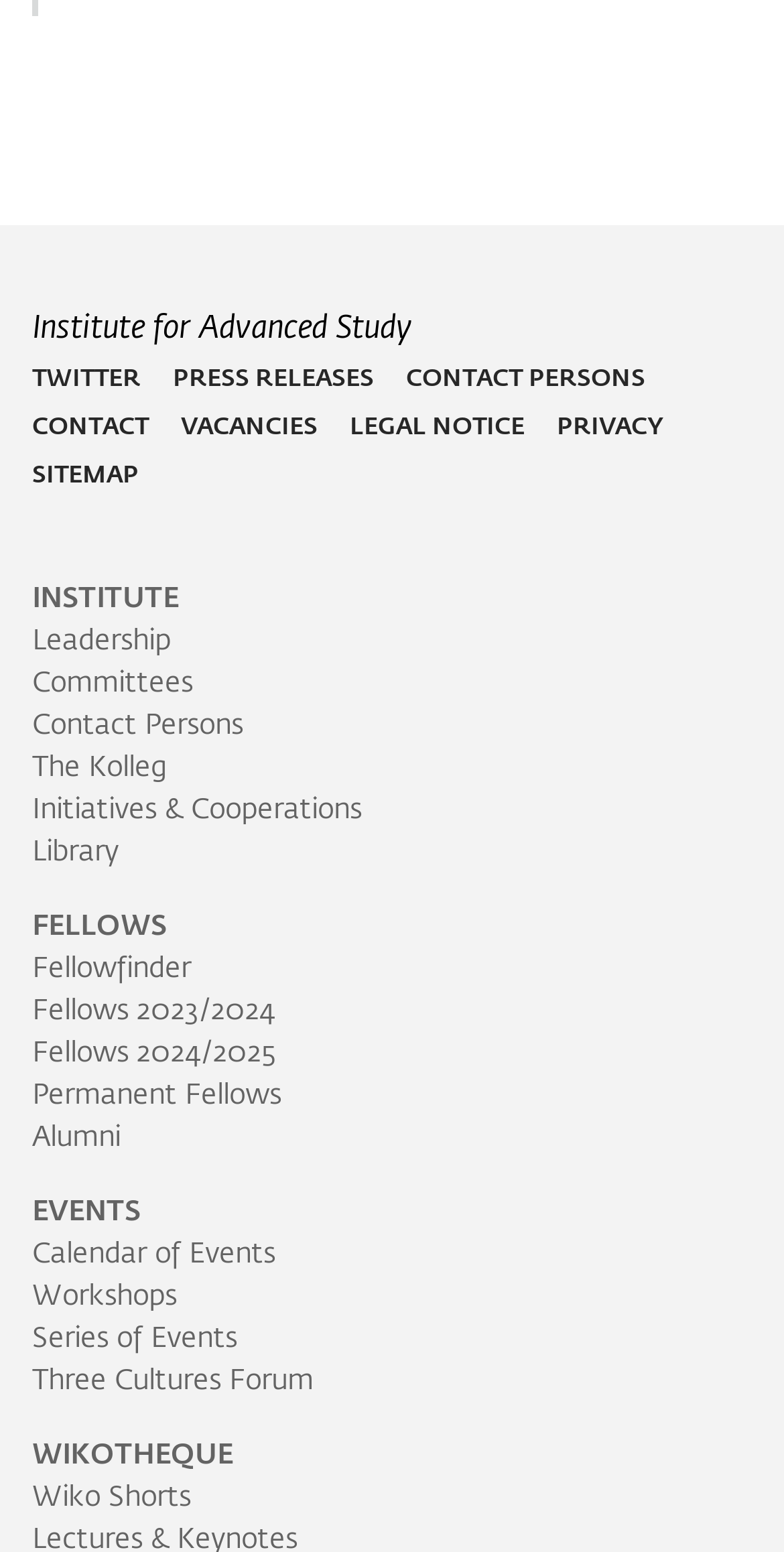What are the main categories on the webpage? Refer to the image and provide a one-word or short phrase answer.

Institute, Fellows, Events, Wikothek